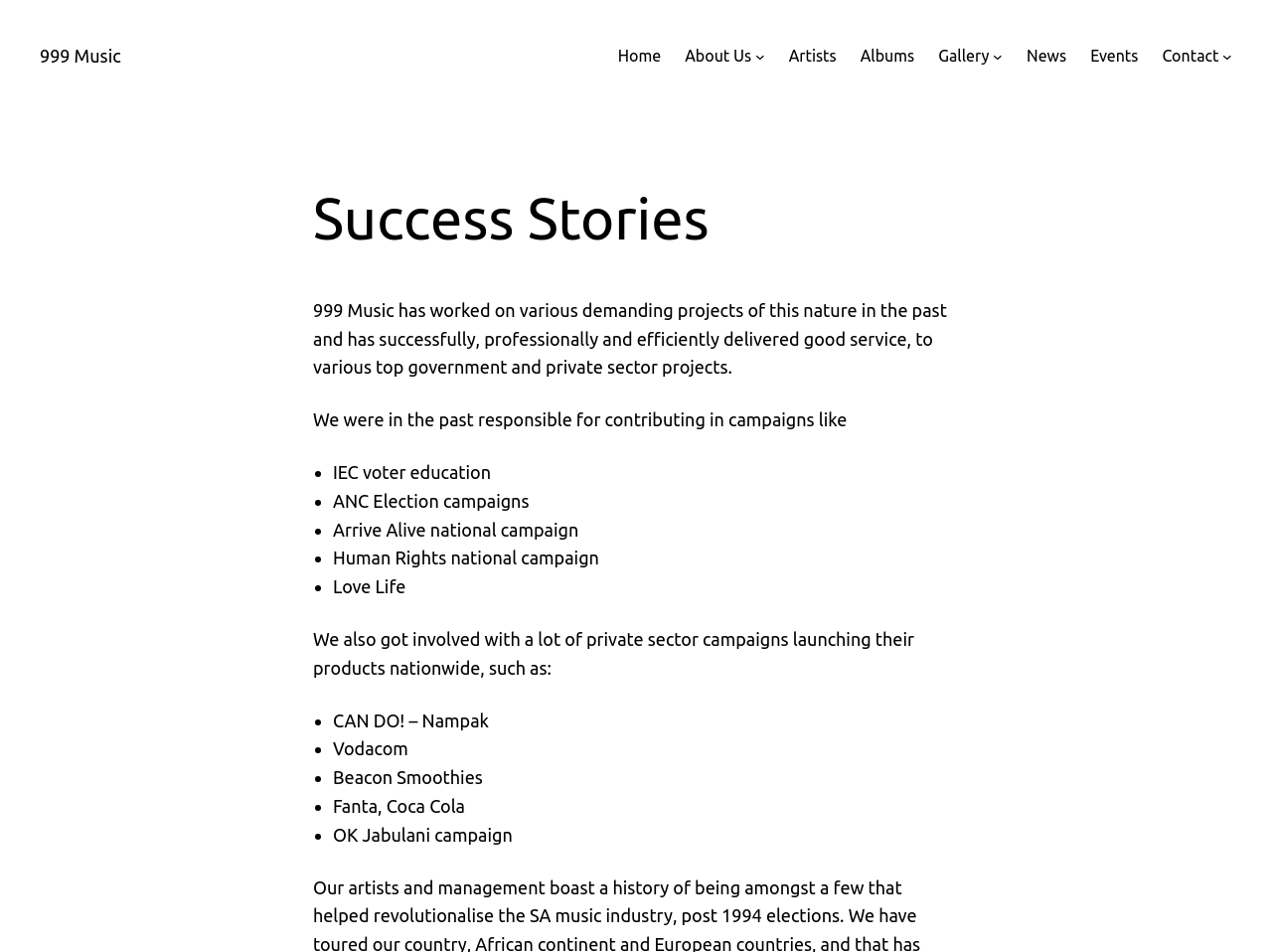Locate the bounding box of the UI element described by: "999 Music" in the given webpage screenshot.

[0.031, 0.048, 0.095, 0.069]